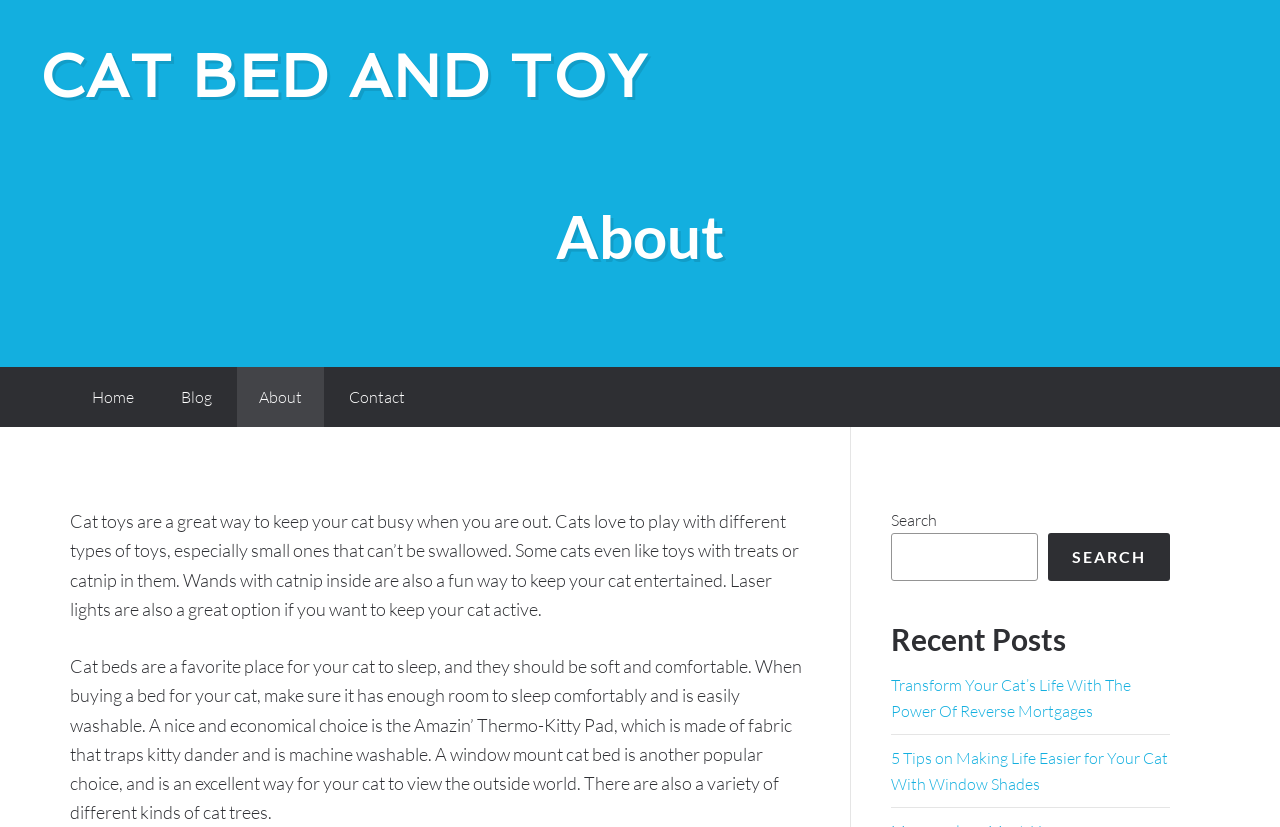Respond with a single word or short phrase to the following question: 
What is the topic of the recent post 'Transform Your Cat’s Life With The Power Of Reverse Mortgages'?

Cat life improvement